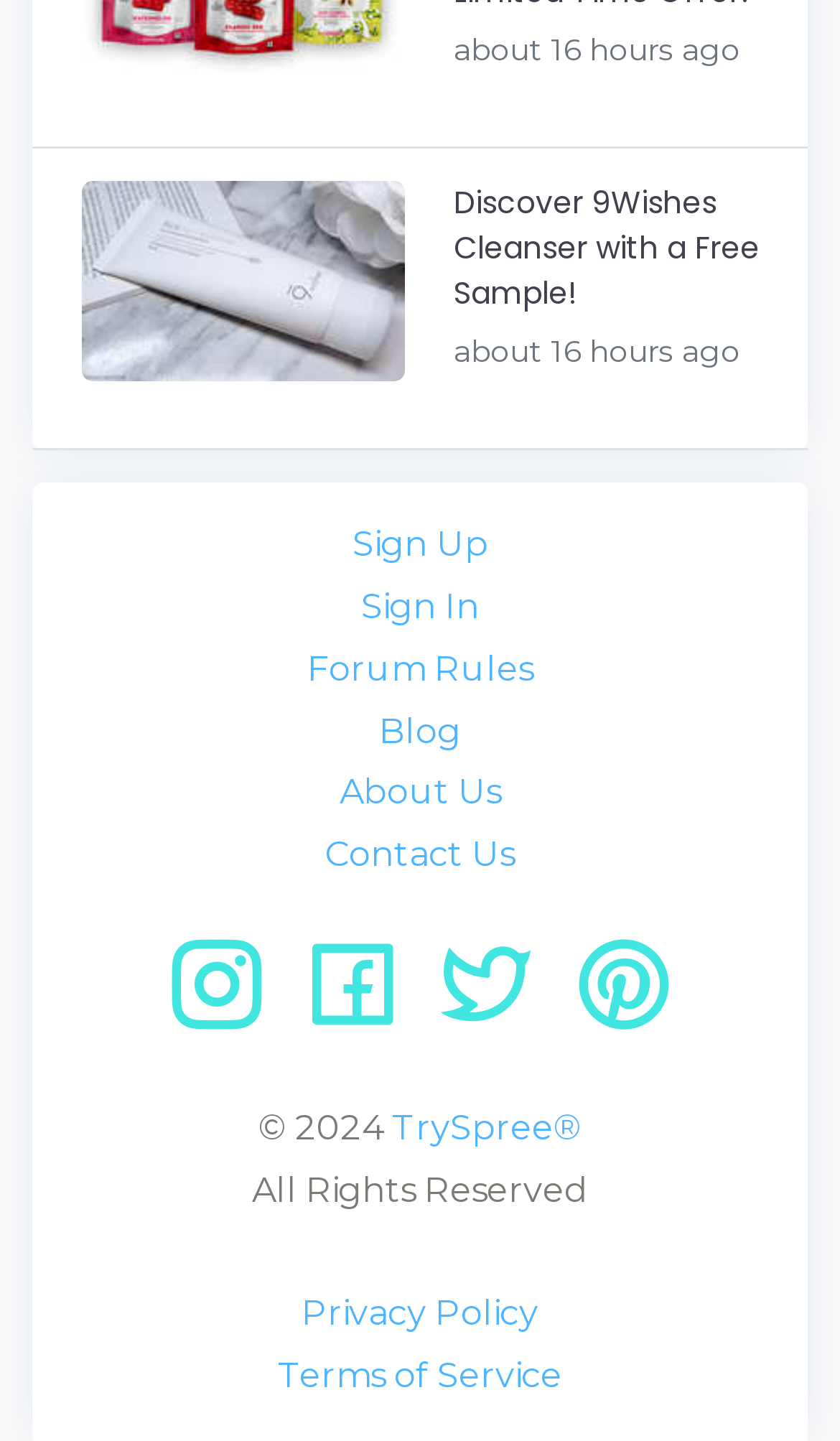What is the free sample being offered?
Provide a short answer using one word or a brief phrase based on the image.

9Wishes Cleanser